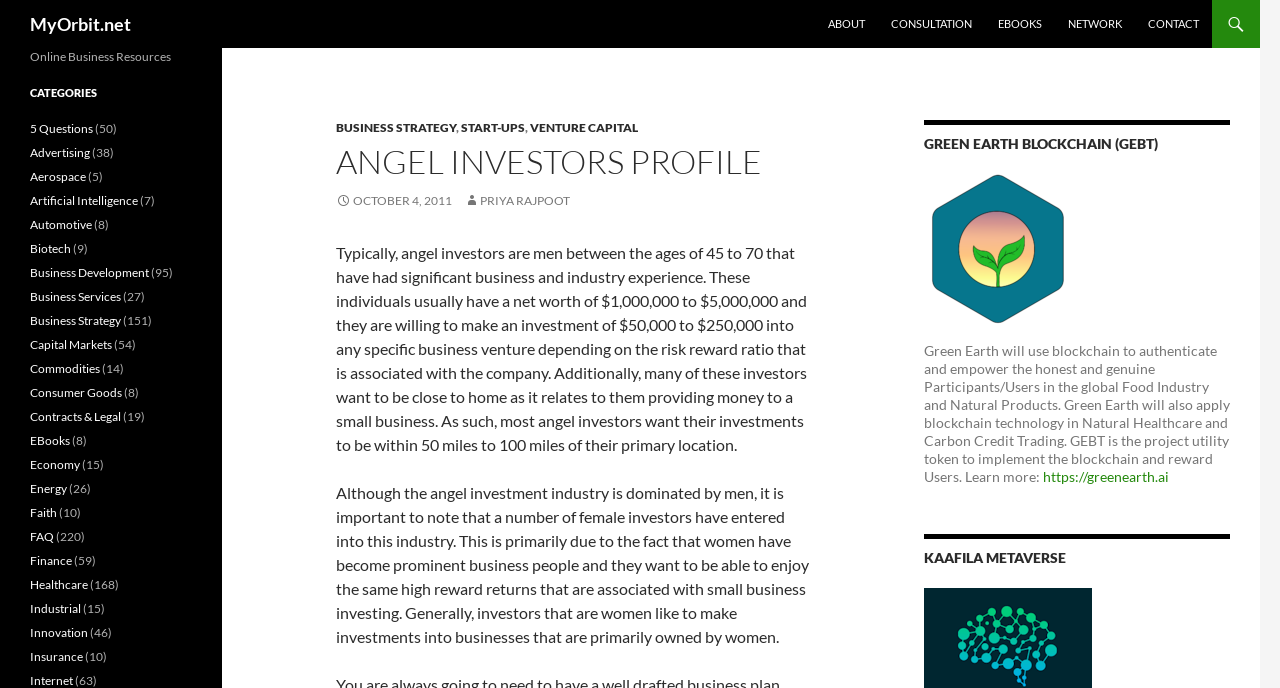Answer the following query concisely with a single word or phrase:
What is the typical age range of angel investors?

45 to 70